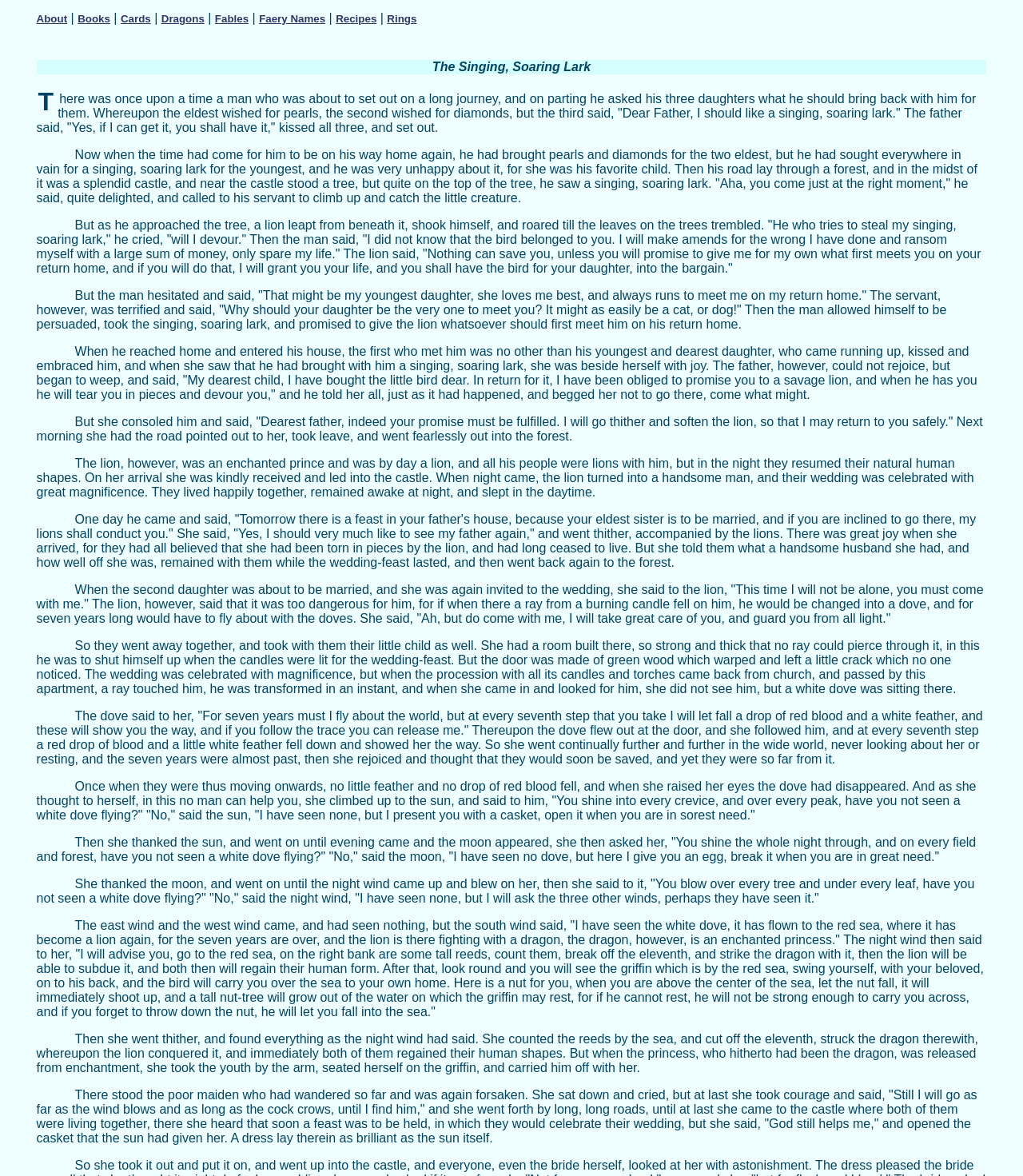How many links are in the main navigation?
Look at the image and provide a detailed response to the question.

By counting the link elements in the layout table cell, I found a total of 8 links: 'About', 'Books', 'Cards', 'Dragons', 'Fables', 'Faery Names', 'Recipes', and 'Rings'.